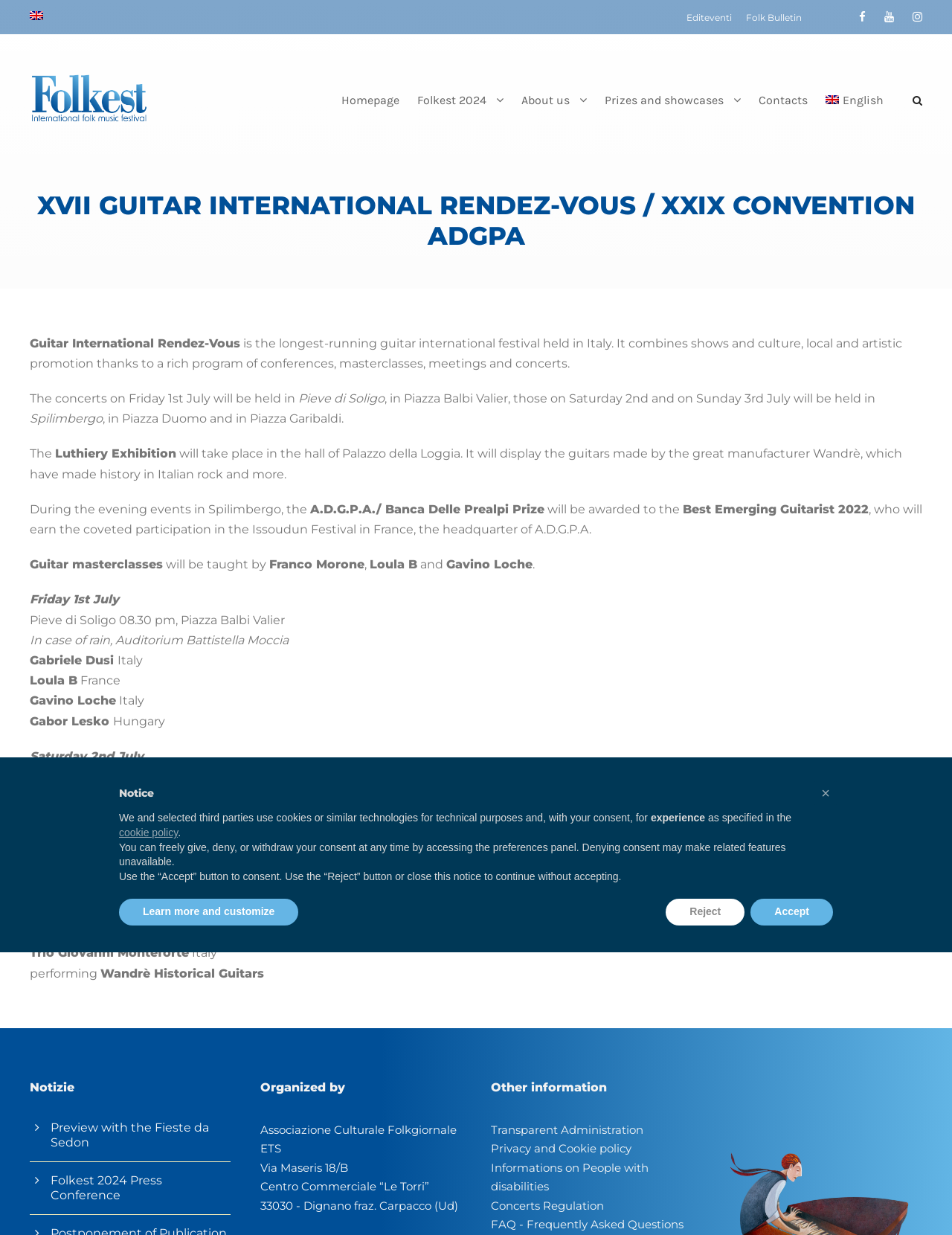Please identify the bounding box coordinates of the clickable region that I should interact with to perform the following instruction: "Check the Transparent Administration". The coordinates should be expressed as four float numbers between 0 and 1, i.e., [left, top, right, bottom].

[0.516, 0.909, 0.676, 0.92]